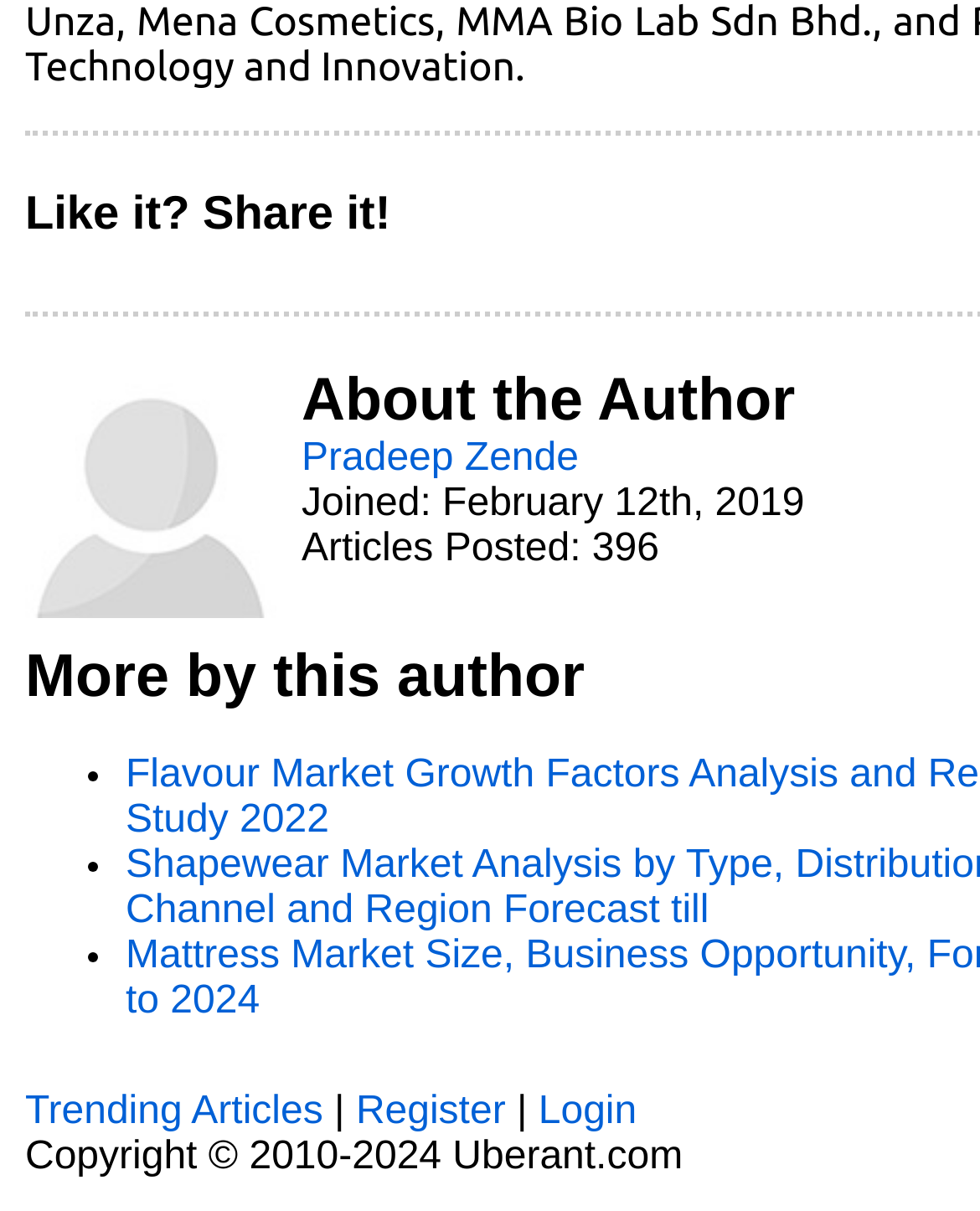Using the format (top-left x, top-left y, bottom-right x, bottom-right y), provide the bounding box coordinates for the described UI element. All values should be floating point numbers between 0 and 1: Login

[0.549, 0.901, 0.65, 0.936]